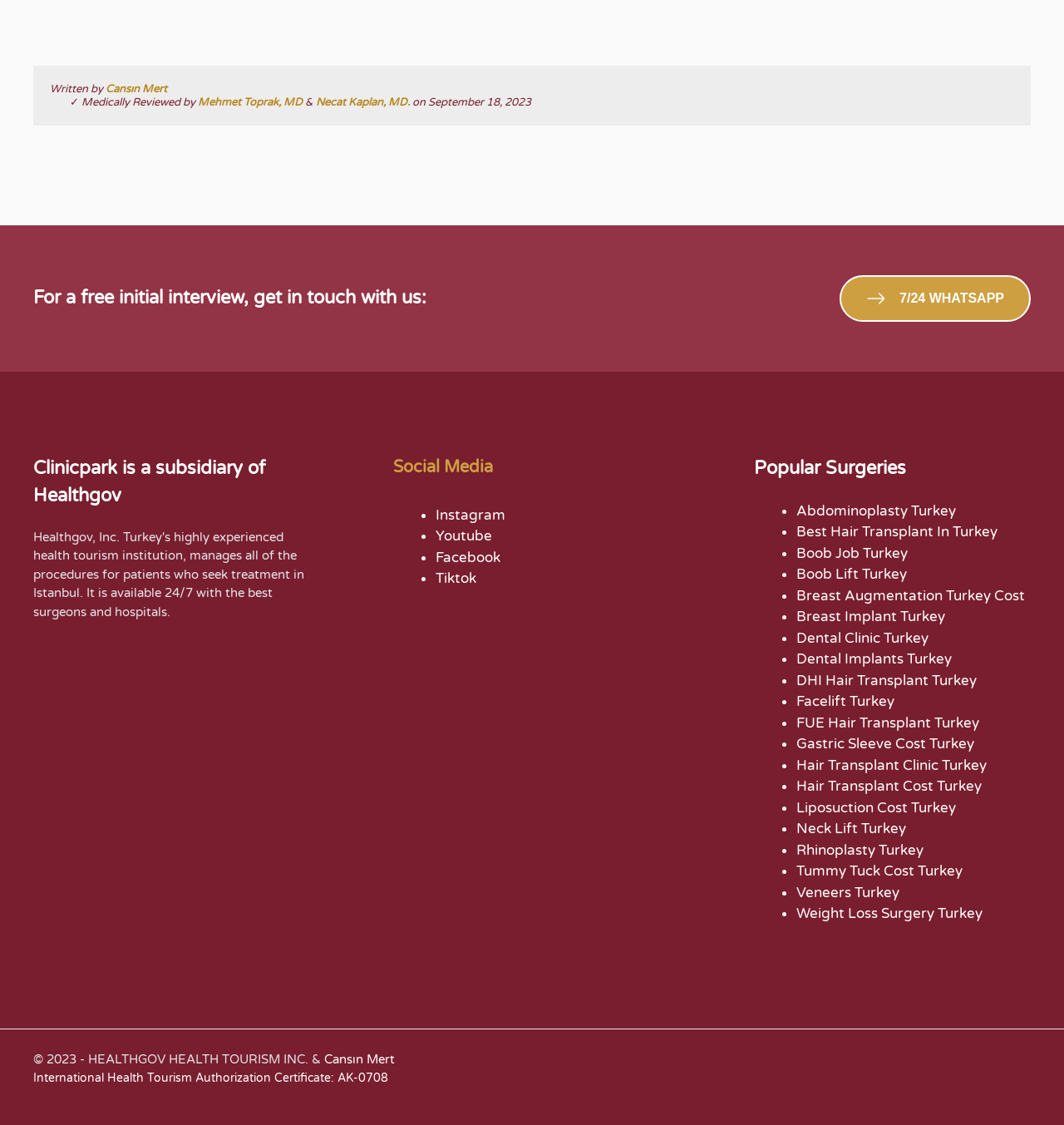Bounding box coordinates are to be given in the format (top-left x, top-left y, bottom-right x, bottom-right y). All values must be floating point numbers between 0 and 1. Provide the bounding box coordinate for the UI element described as: Instagram

[0.41, 0.45, 0.475, 0.466]